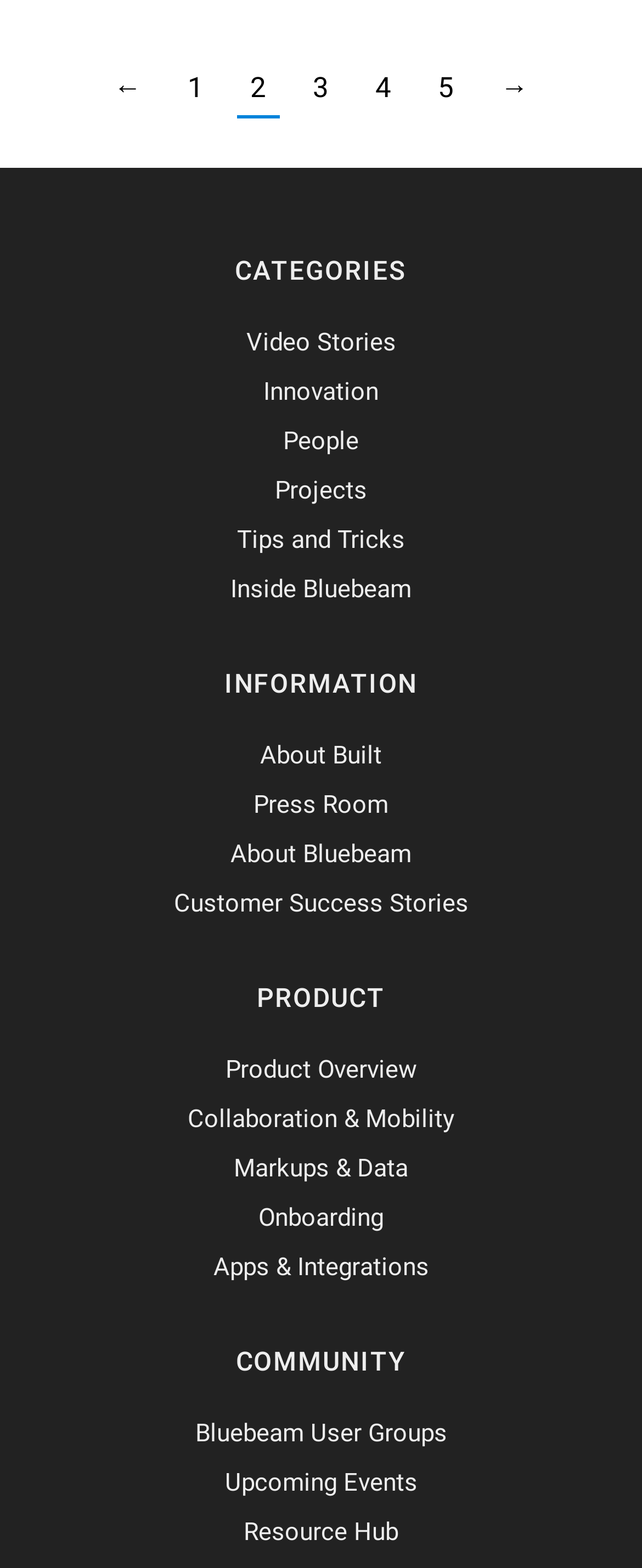What is the last link under the 'PRODUCT' section?
Look at the screenshot and provide an in-depth answer.

The 'PRODUCT' section contains links to 'Product Overview', 'Collaboration & Mobility', 'Markups & Data', 'Onboarding', and 'Apps & Integrations', which is the last link.